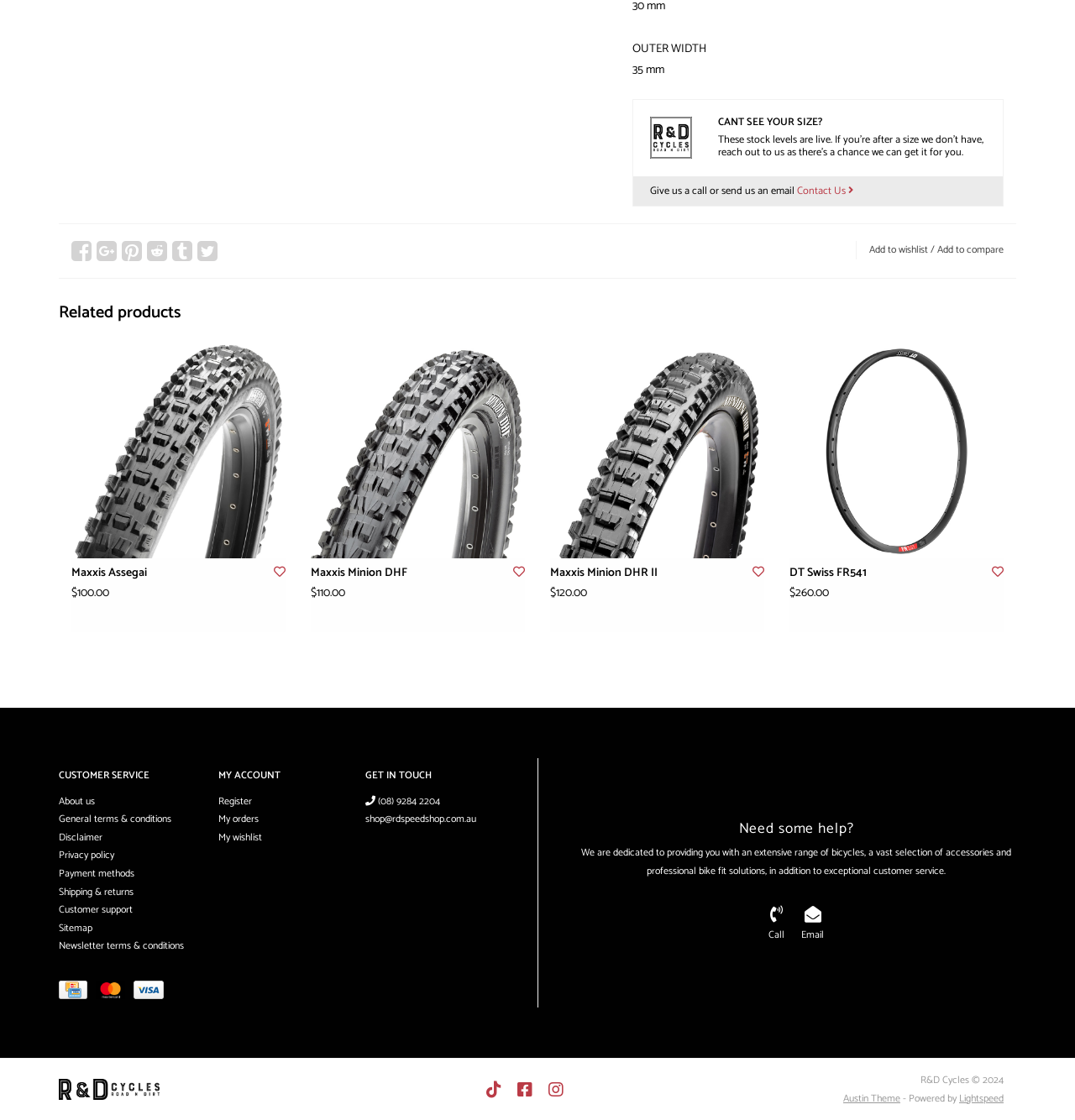Determine the coordinates of the bounding box for the clickable area needed to execute this instruction: "Check the 'Recent Posts' section".

None